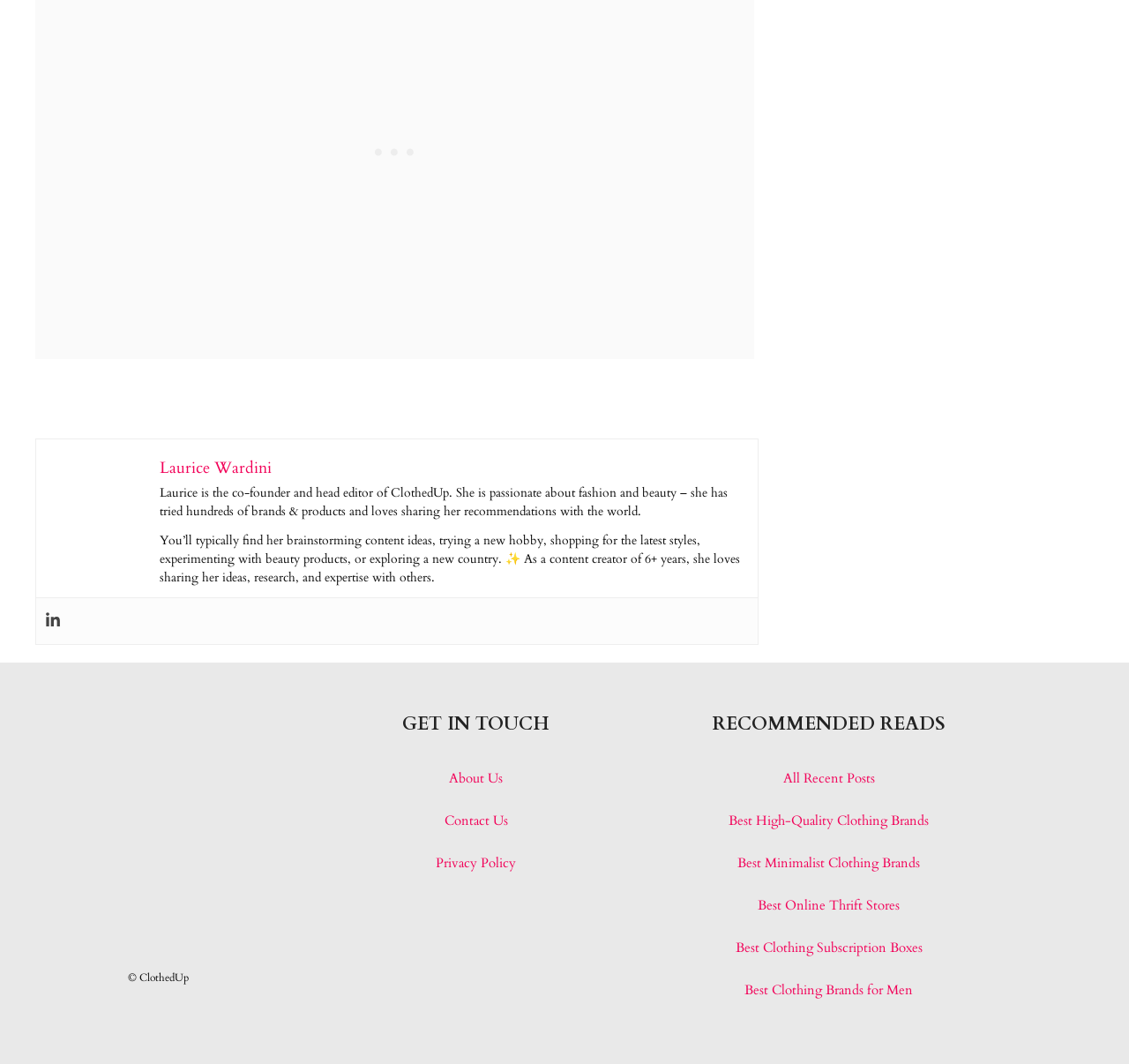What is the name of the social media platform linked to Laurice Wardini?
Look at the screenshot and give a one-word or phrase answer.

Linkedin